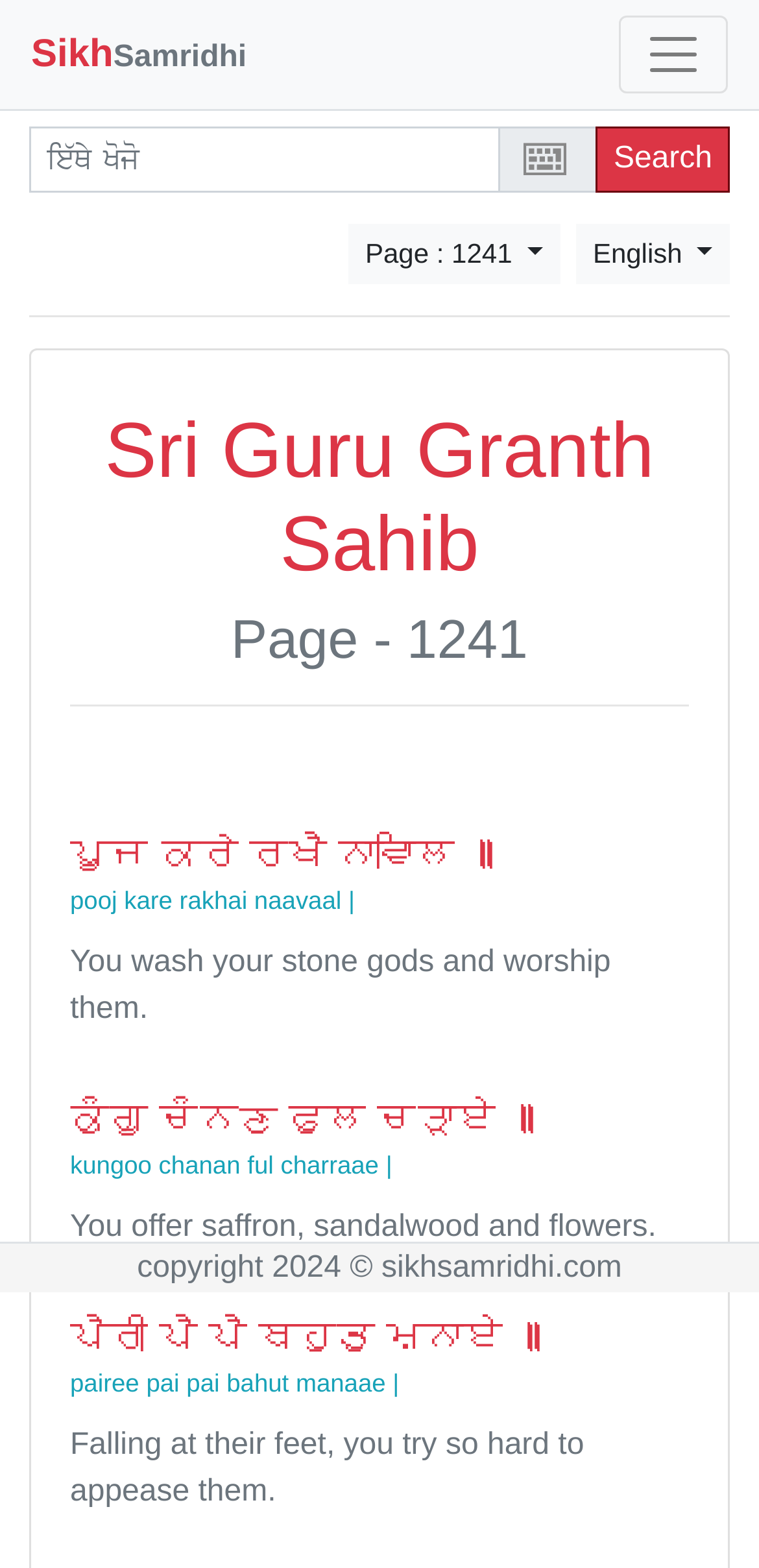Using the webpage screenshot, find the UI element described by English. Provide the bounding box coordinates in the format (top-left x, top-left y, bottom-right x, bottom-right y), ensuring all values are floating point numbers between 0 and 1.

[0.758, 0.143, 0.962, 0.181]